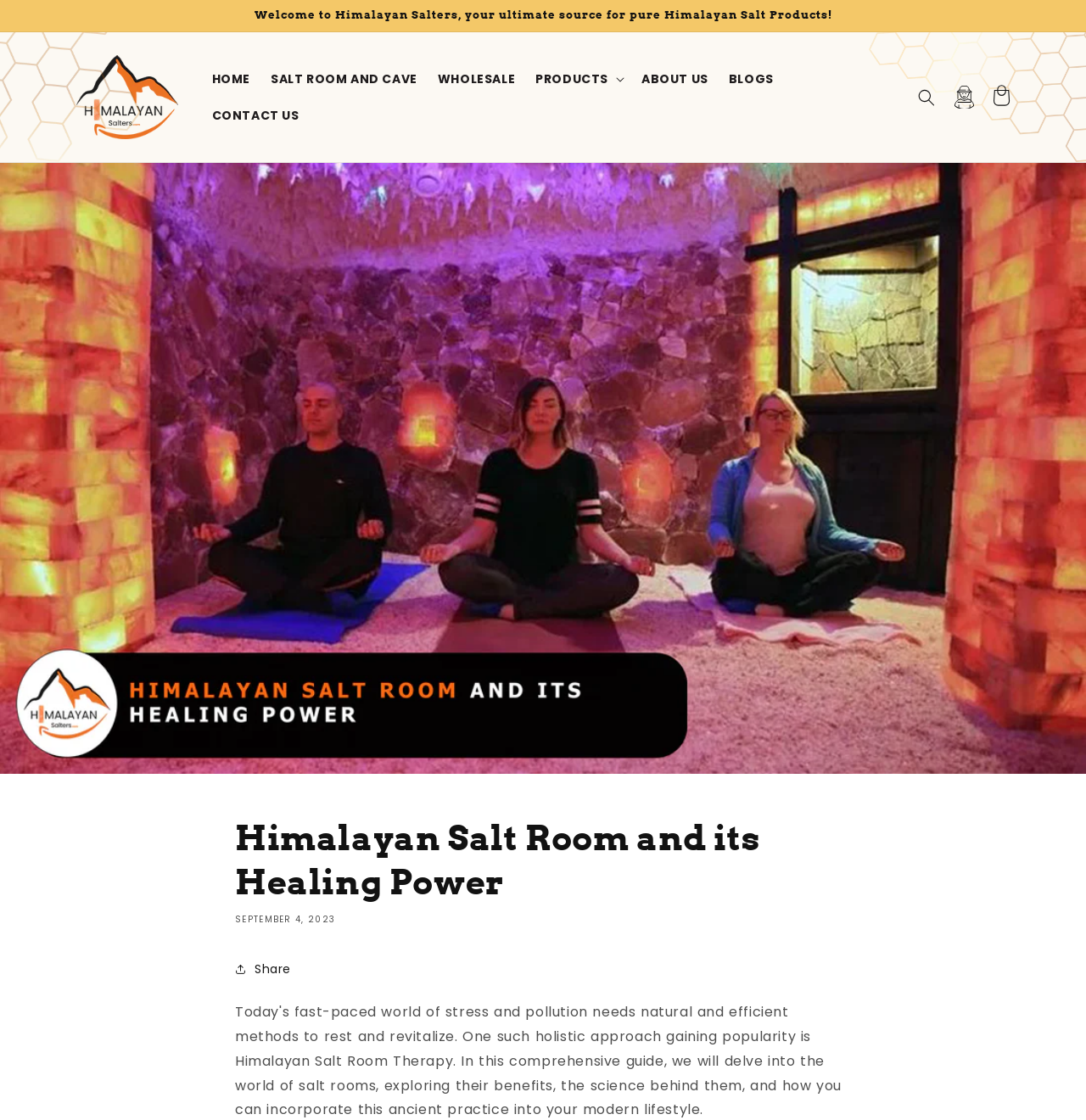Please provide the bounding box coordinate of the region that matches the element description: Contact Us. Coordinates should be in the format (top-left x, top-left y, bottom-right x, bottom-right y) and all values should be between 0 and 1.

[0.186, 0.087, 0.285, 0.119]